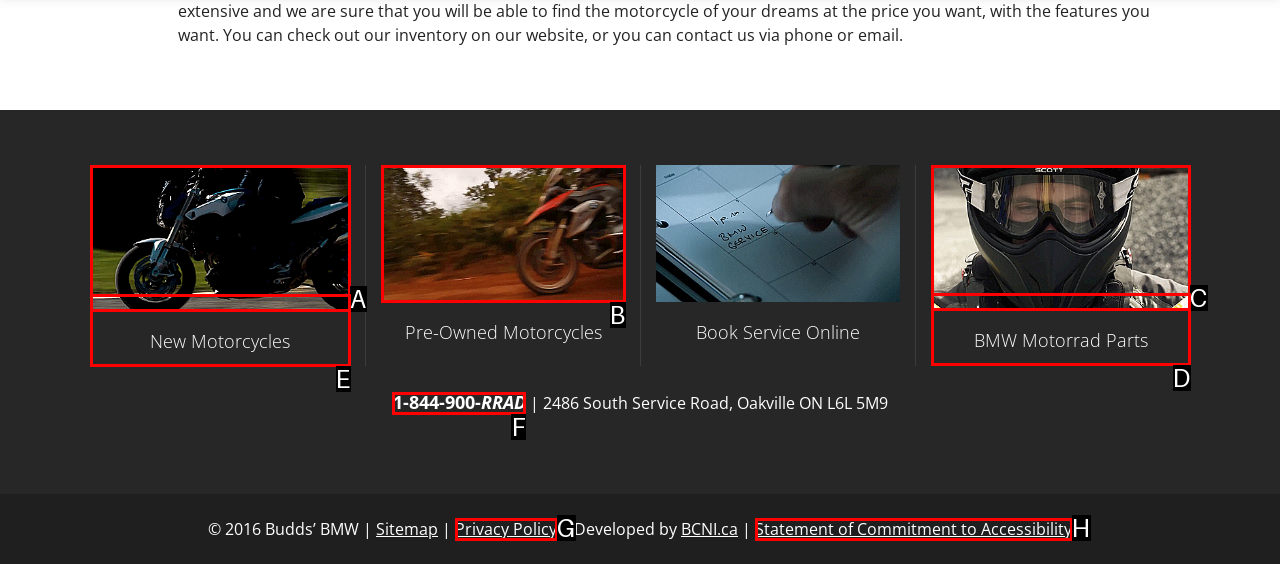Which HTML element matches the description: parent_node: Pre-Owned Motorcycles title="Pre-owned Motorcycles"?
Reply with the letter of the correct choice.

B